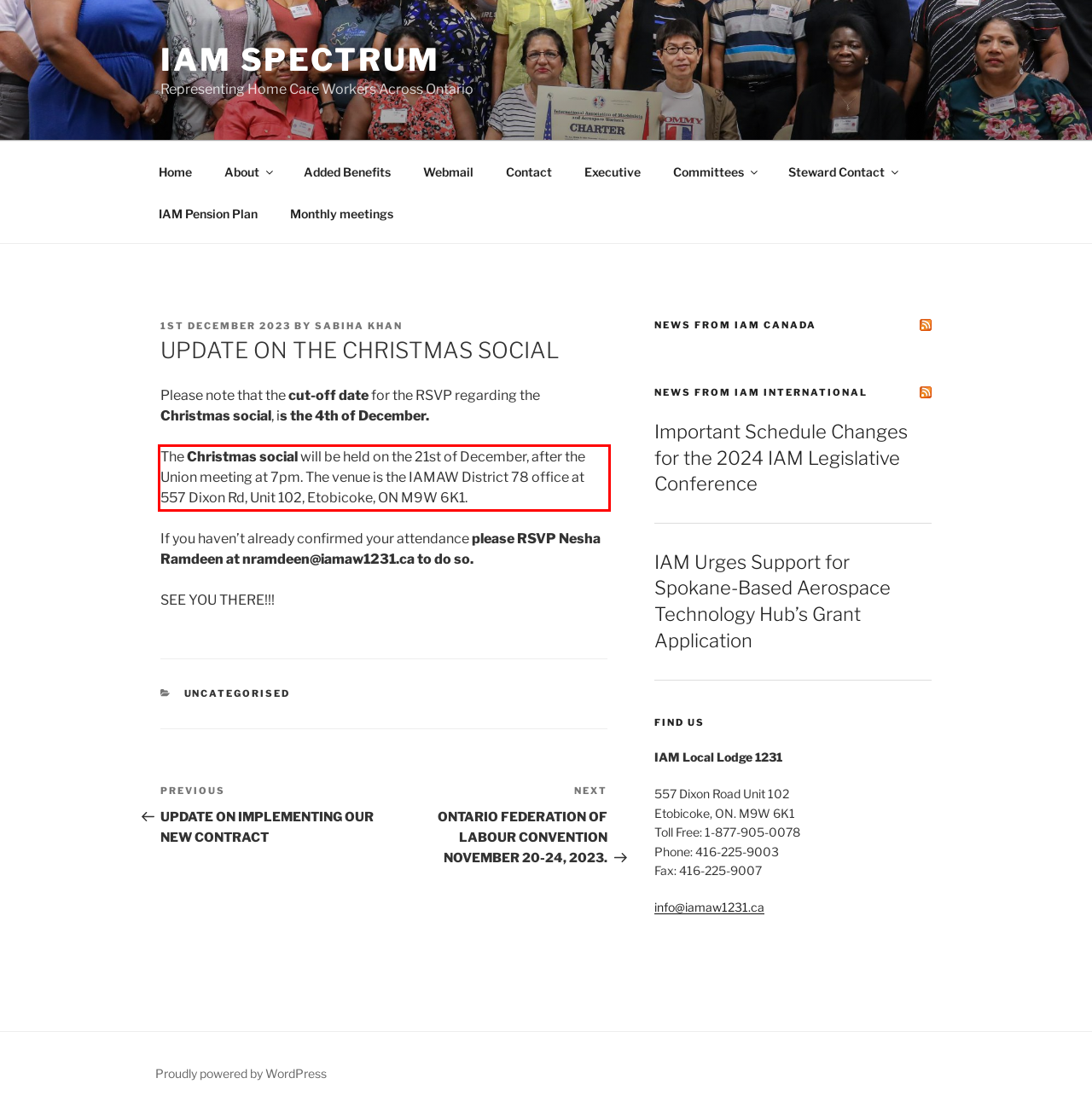Please recognize and transcribe the text located inside the red bounding box in the webpage image.

The Christmas social will be held on the 21st of December, after the Union meeting at 7pm. The venue is the IAMAW District 78 office at 557 Dixon Rd, Unit 102, Etobicoke, ON M9W 6K1.